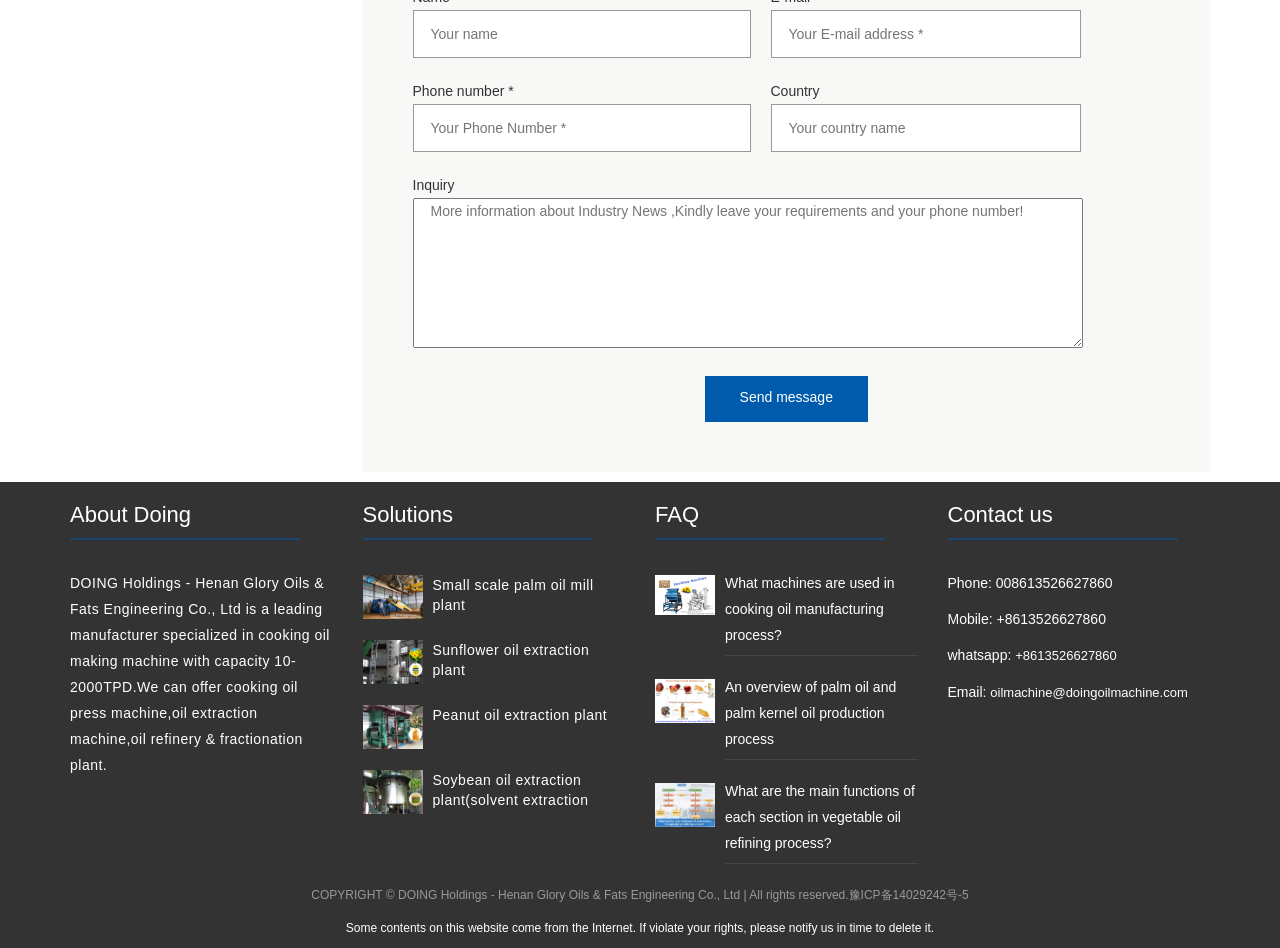What is the topic of the link 'Small scale palm oil mill plant'?
Could you answer the question in a detailed manner, providing as much information as possible?

The link 'Small scale palm oil mill plant' is related to palm oil mill plant, which is a solution provided by the company.